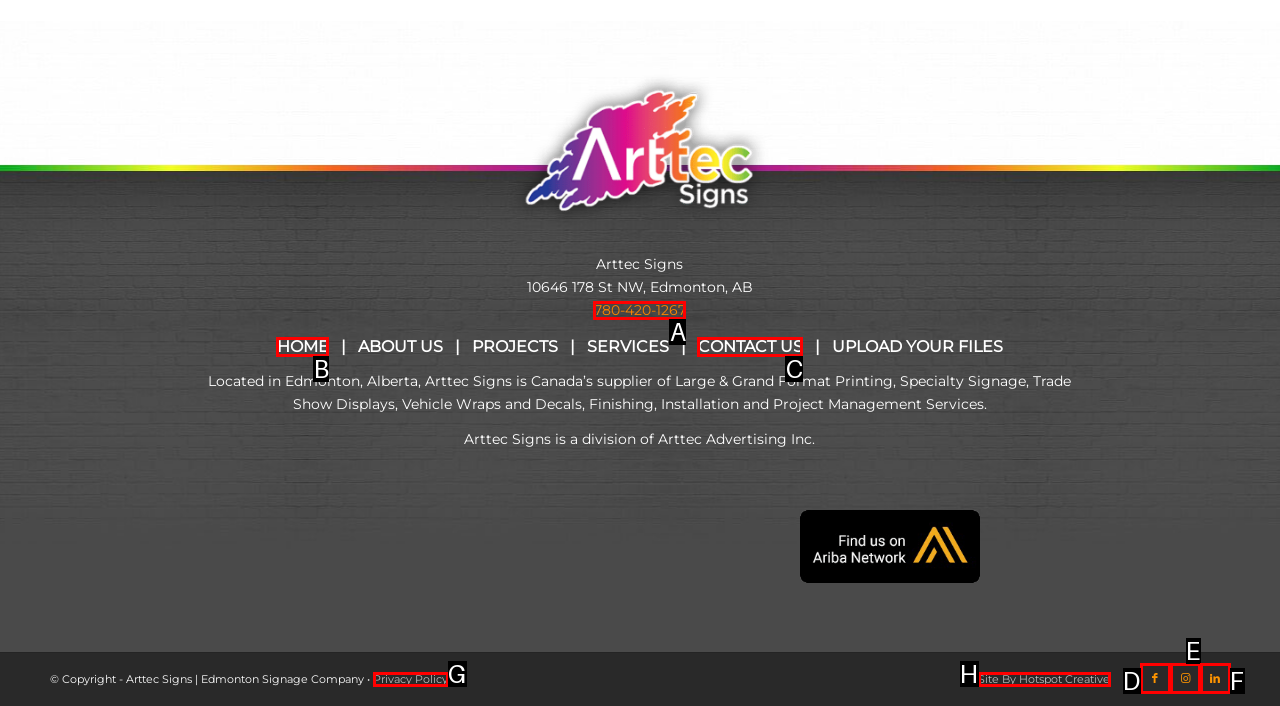Which option aligns with the description: Site By Hotspot Creative? Respond by selecting the correct letter.

H